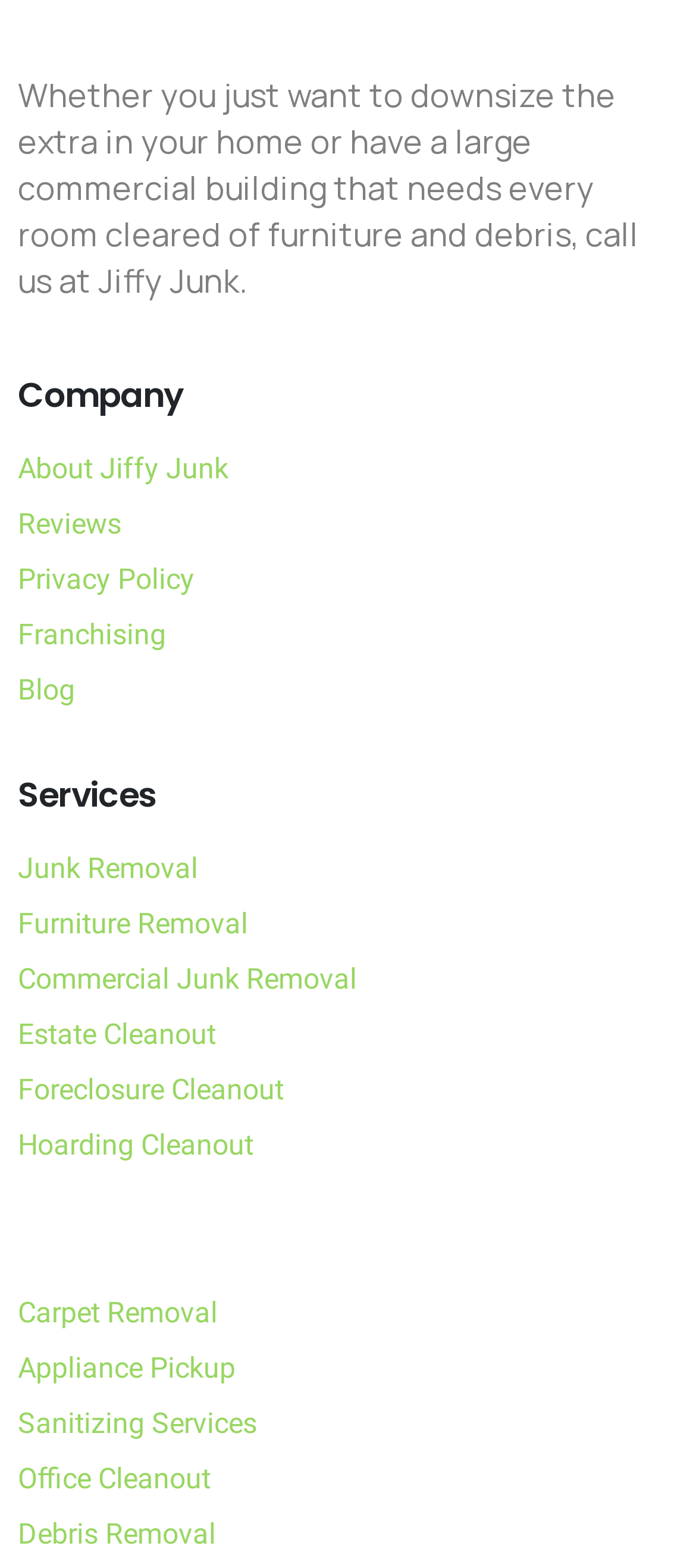How many links are provided under the 'Company' heading?
Answer the question with a single word or phrase derived from the image.

4